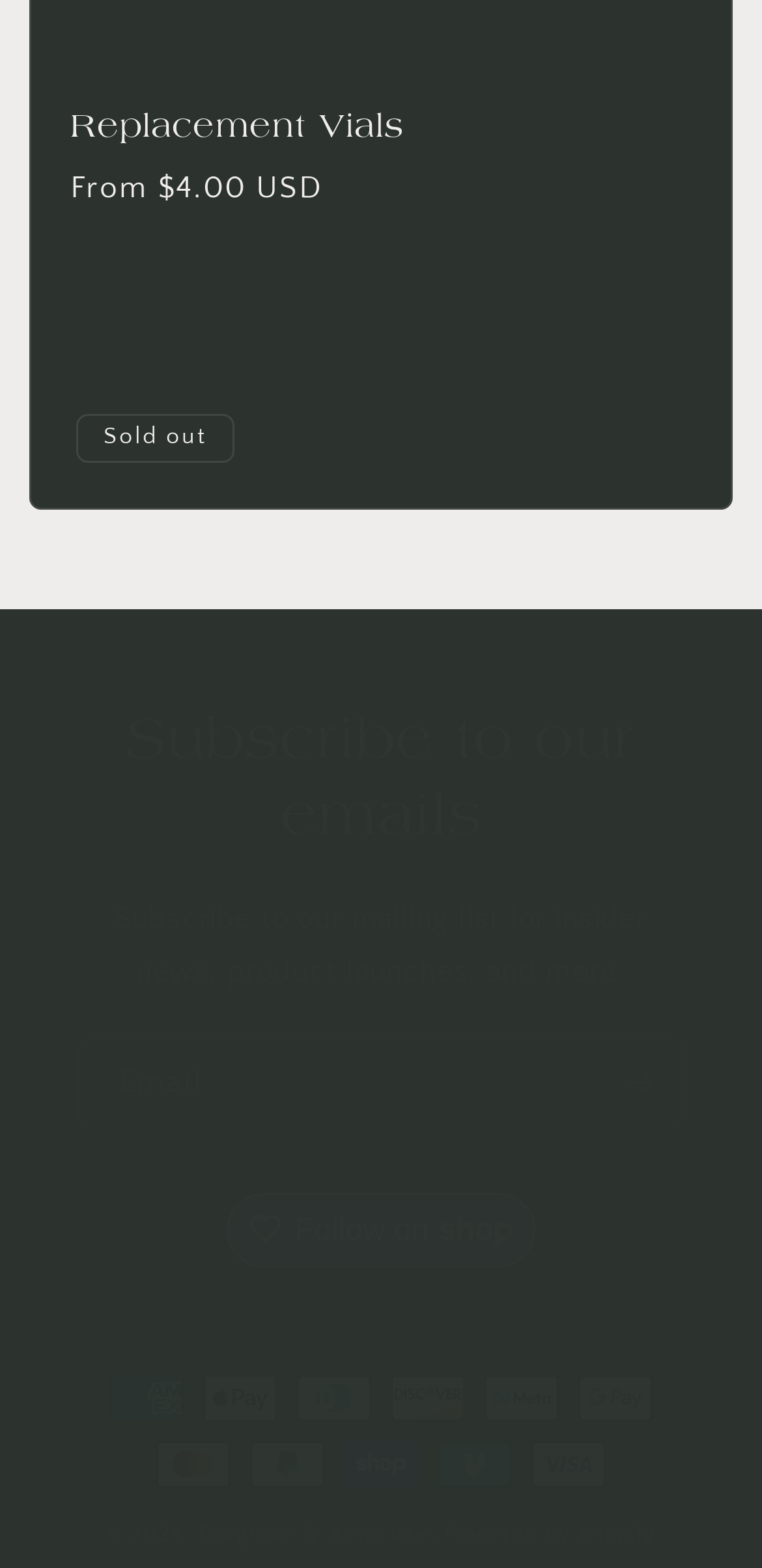What payment methods are accepted?
Kindly give a detailed and elaborate answer to the question.

I found multiple payment method icons, including American Express, Apple Pay, Diners Club, and more, which suggests that the website accepts multiple payment methods.